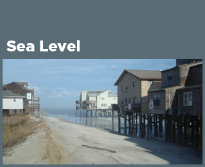Please provide a short answer using a single word or phrase for the question:
Why are the houses elevated?

to avoid coastal flooding and erosion